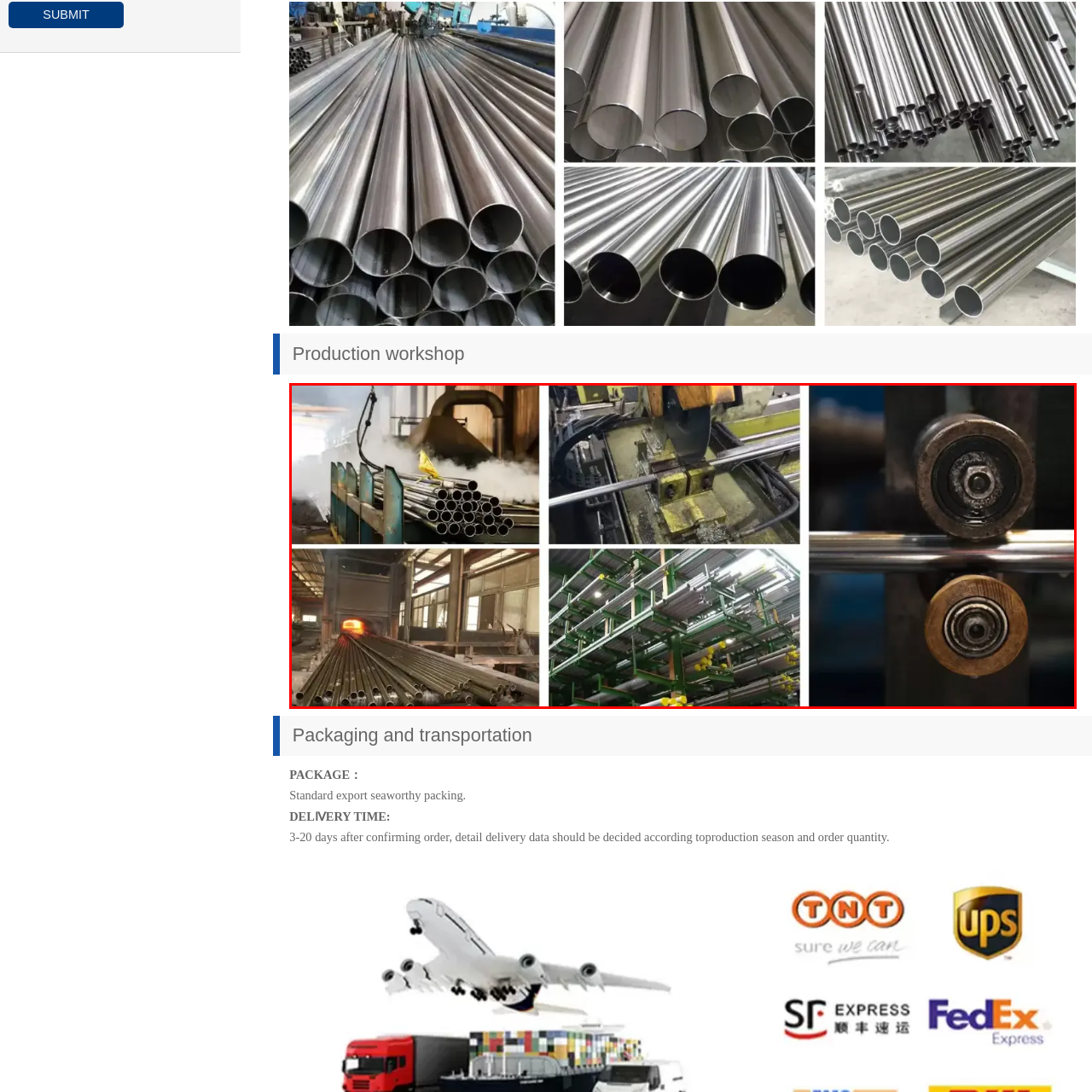What is the purpose of heating metal rods?
Look at the section marked by the red bounding box and provide a single word or phrase as your answer.

Shaping materials